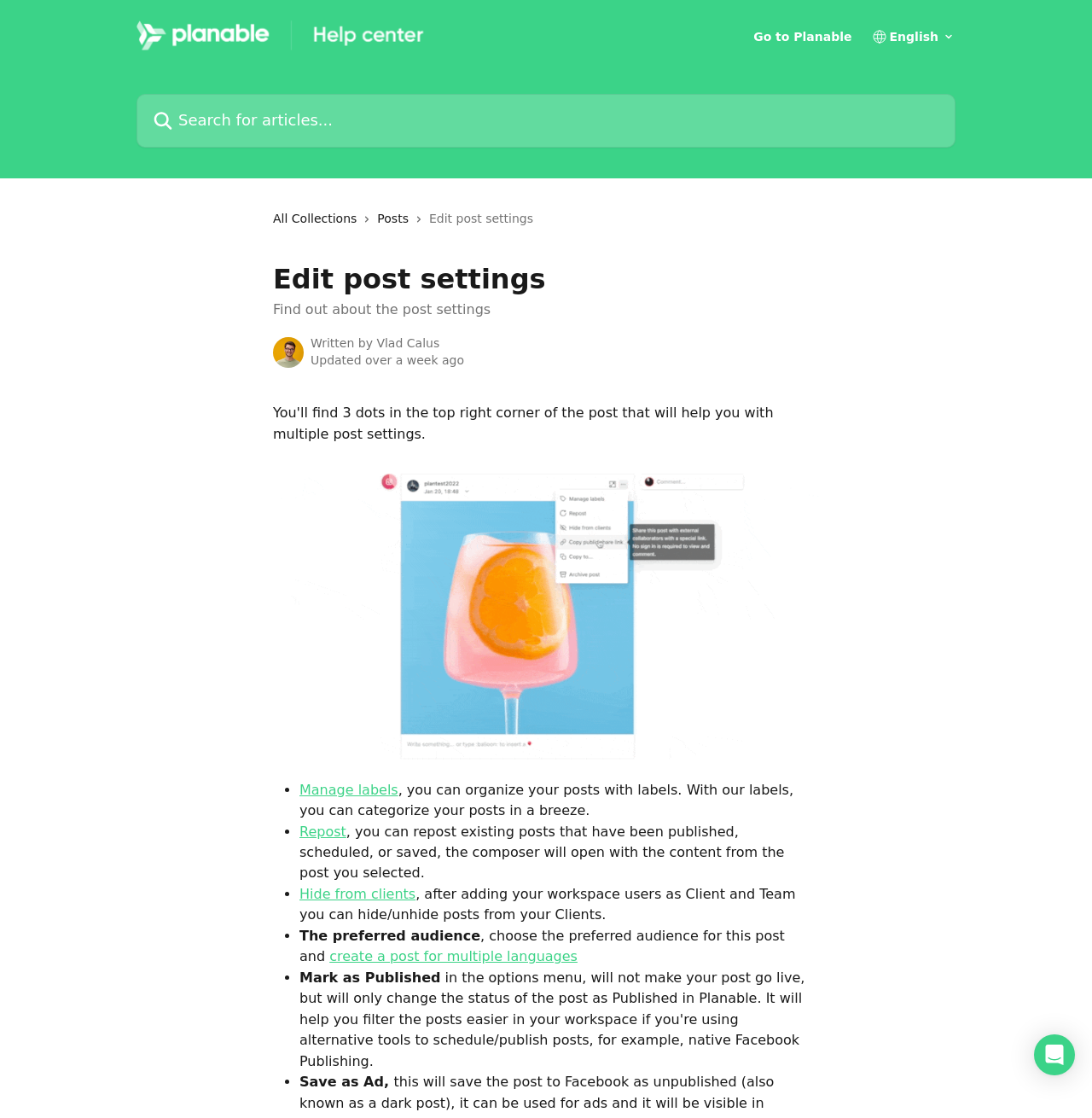Please pinpoint the bounding box coordinates for the region I should click to adhere to this instruction: "Repost".

[0.274, 0.736, 0.317, 0.751]